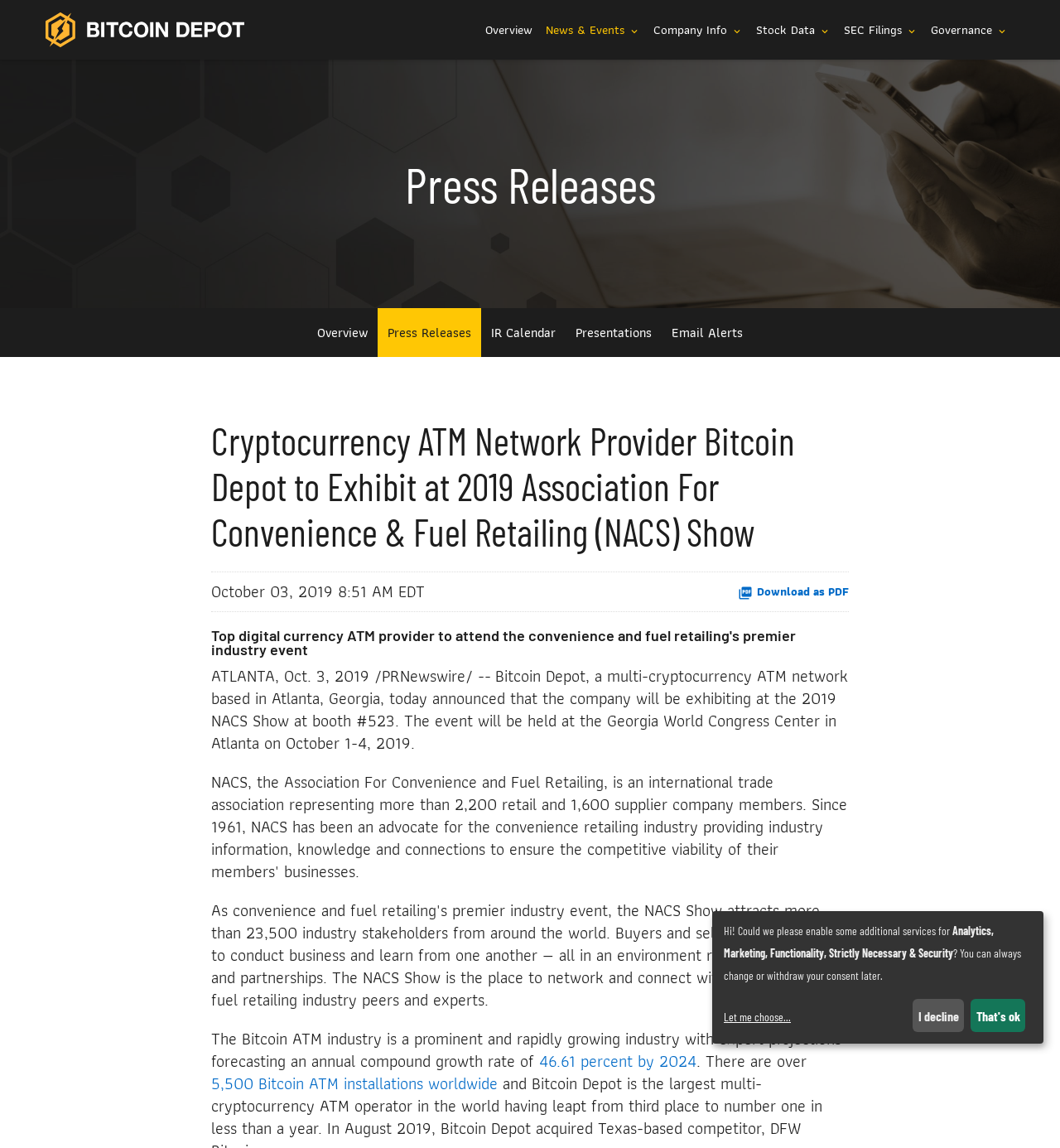Can you find and provide the title of the webpage?

Cryptocurrency ATM Network Provider Bitcoin Depot to Exhibit at 2019 Association For Convenience & Fuel Retailing (NACS) Show